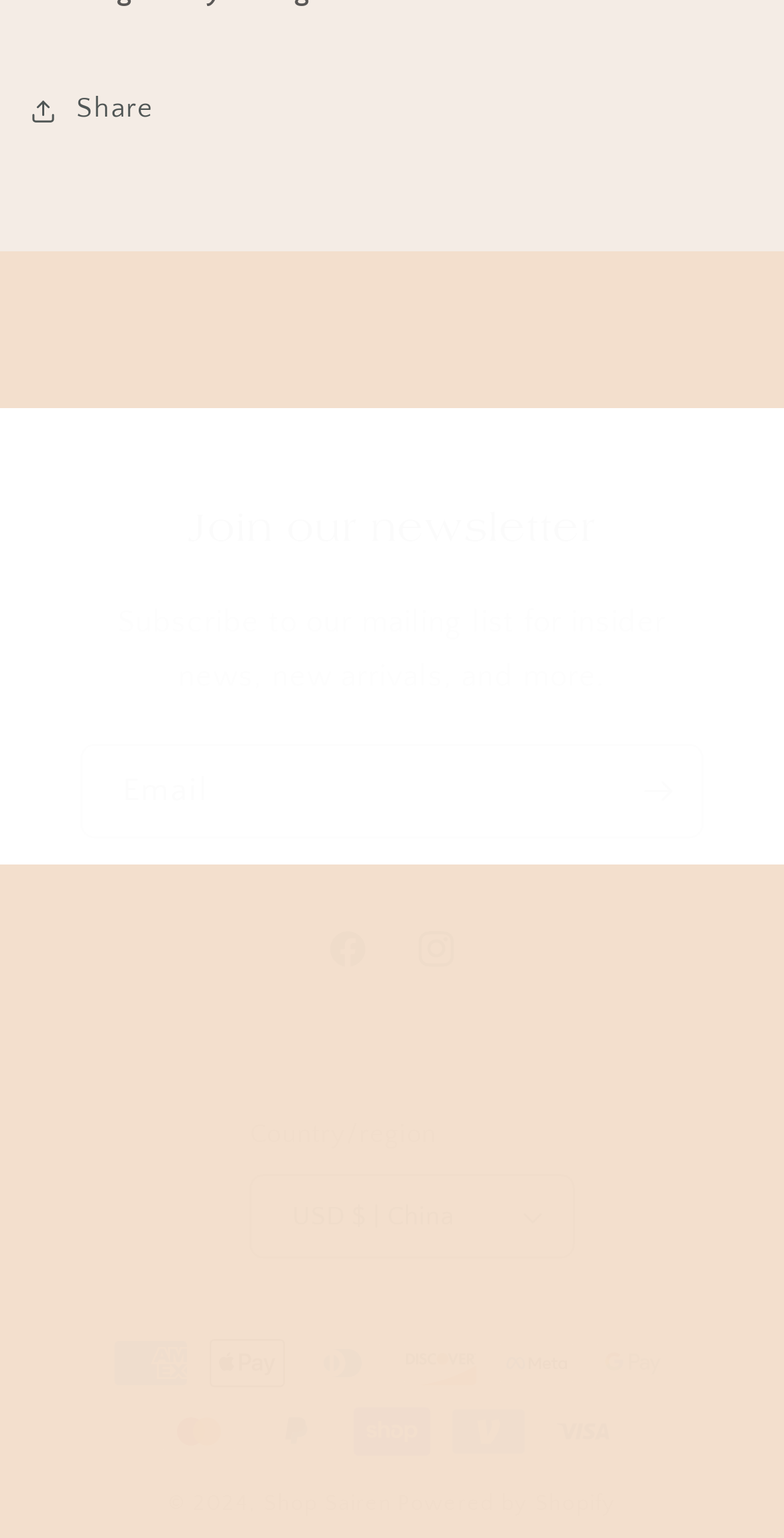Please determine the bounding box coordinates of the element's region to click for the following instruction: "Share the page".

[0.038, 0.043, 0.195, 0.101]